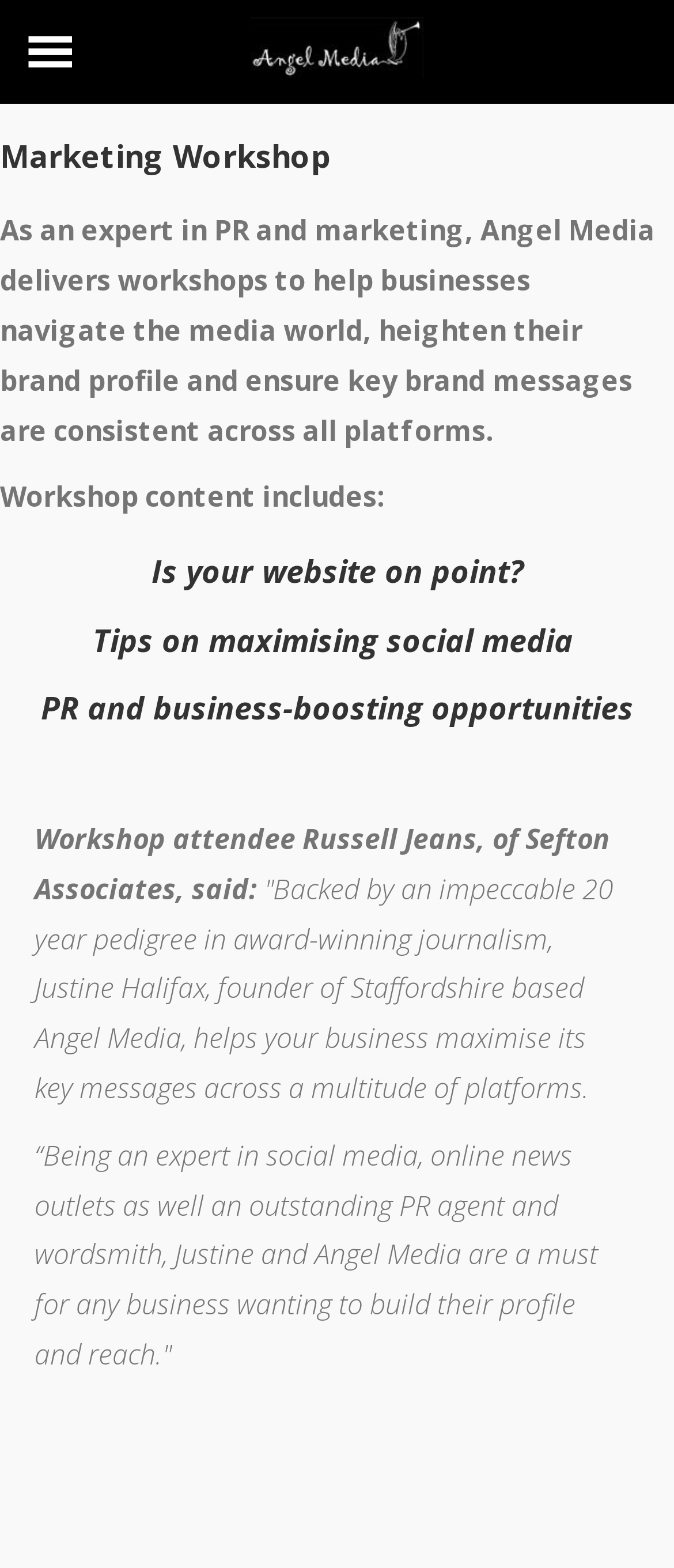Write an elaborate caption that captures the essence of the webpage.

The webpage is about a marketing workshop offered by Angel Media. At the top, there is a logo image with a link, positioned centrally. Below the logo, there is a heading that reads "Marketing Workshop" in a prominent position, spanning the entire width of the page.

Following the heading, there is a paragraph of text that describes the workshop, explaining that Angel Media delivers workshops to help businesses navigate the media world, heighten their brand profile, and ensure consistent key brand messages across all platforms.

Below this paragraph, there are three headings that outline the workshop content, including "Is your website on point?", "Tips on maximising social media", and "PR and business-boosting opportunities". These headings are stacked vertically, one below the other, and span the entire width of the page.

Further down, there is a testimonial section, where a workshop attendee, Russell Jeans, shares his experience. His quote is displayed in a block of text, accompanied by another quote from him that praises Justine Halifax, the founder of Angel Media, for her expertise in social media, online news outlets, and PR.